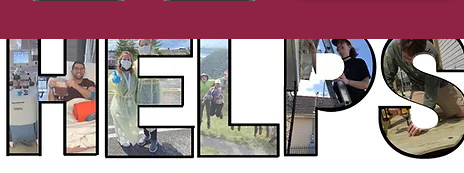Describe the image with as much detail as possible.

This image creatively spells out the word "HELPS," integrating various snapshots that illustrate community support and assistance efforts. Each letter features a different scene: 

- The 'H' showcases a person in protective gear, symbolizing healthcare and safety during challenging times.
- The 'E' depicts individuals actively participating in community service or aid, reflecting a spirit of togetherness and resilience.
- The 'L' and 'P' highlight activities that emphasize teamwork and hands-on support, likely representing various initiatives undertaken to assist those in need.
- The 'S' adds a final touch, showcasing another moment of engagement, reaffirming the commitment of groups like Hillel to support their communities.

This visual representation powerfully conveys the message of solidarity and the importance of helping one another, especially during difficult times like the COVID-19 pandemic.